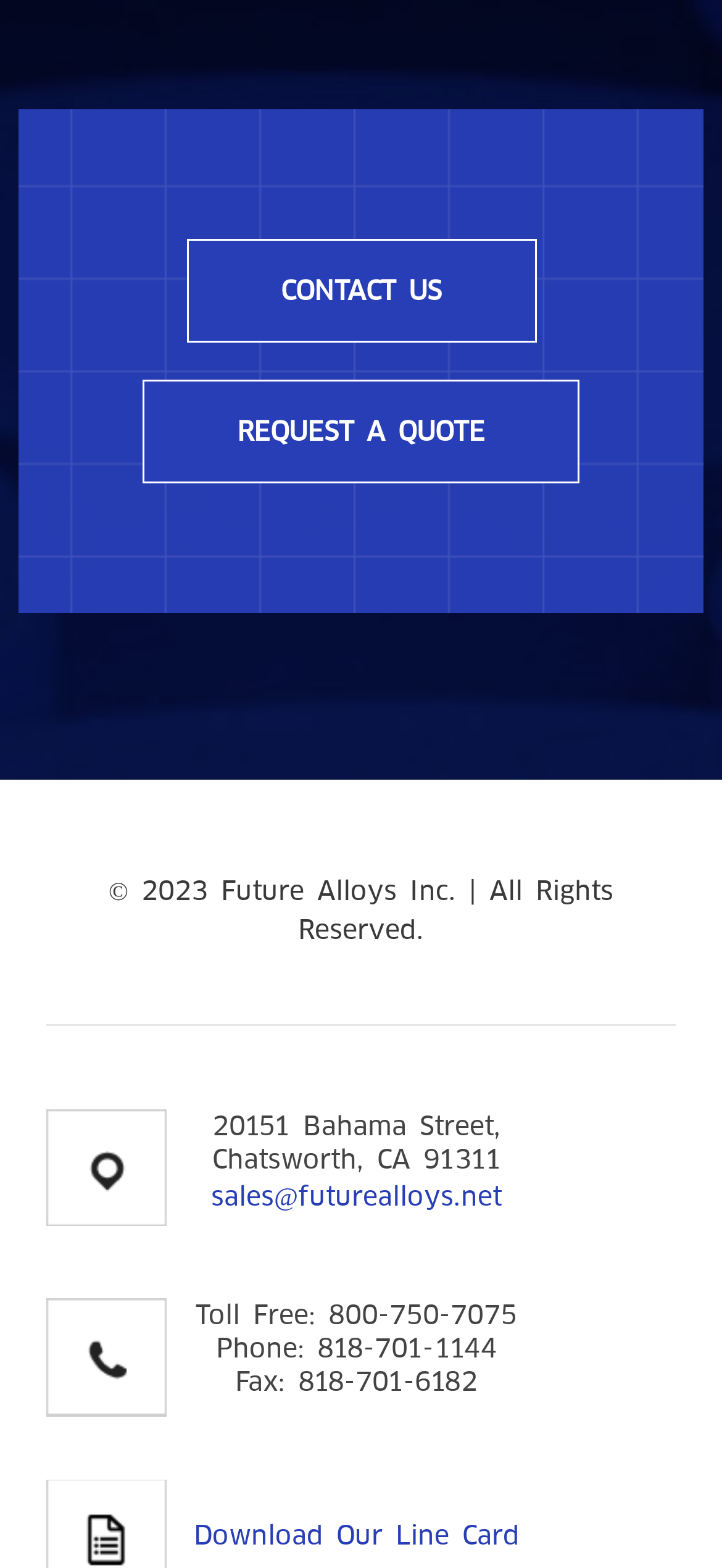Utilize the information from the image to answer the question in detail:
What is the company's phone number?

I found the phone number by looking at the footer section of the webpage, specifically in the 'Footer Widget 1' section, where it is listed as 'Phone: 818-701-1144'.